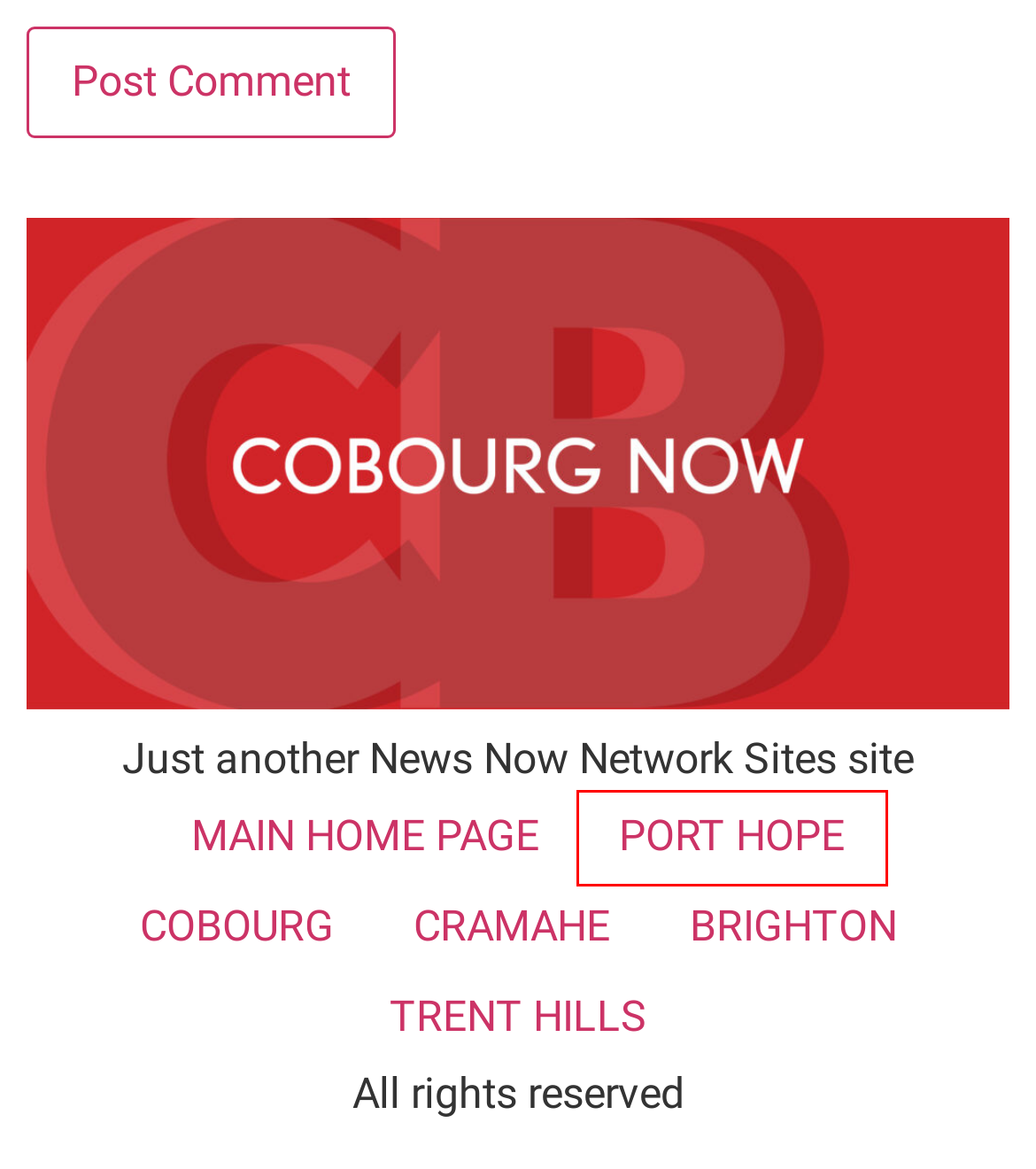You have a screenshot of a webpage with a red bounding box around a UI element. Determine which webpage description best matches the new webpage that results from clicking the element in the bounding box. Here are the candidates:
A. #steelguitars – Cobourg News Now Network
B. Trent Hills News Now Network – Campbellford / Warkworth / Hastings
C. News Now Network – Community News Magazines – Northumberland County and Beyond
D. Brighton News Now Network – Just another News Now Network Sites site
E. Port Hope News Now Network – Just another News Now Network Sites site
F. #music – Cobourg News Now Network
G. Cobourg News Now Network – Just another News Now Network Sites site
H. Netfirms | This site is temporarily unavailable

E